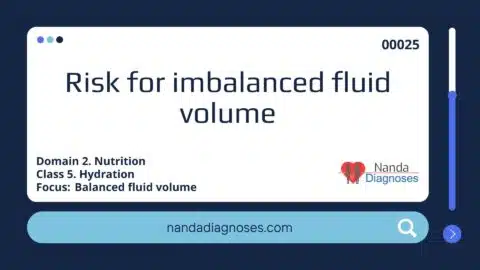What is the primary focus of the 'Risk for imbalanced fluid volume' diagnosis?
Examine the webpage screenshot and provide an in-depth answer to the question.

The digital card notes the focus on 'Balanced fluid volume', guiding practitioners toward maintaining proper fluid balance in their assessments and interventions.